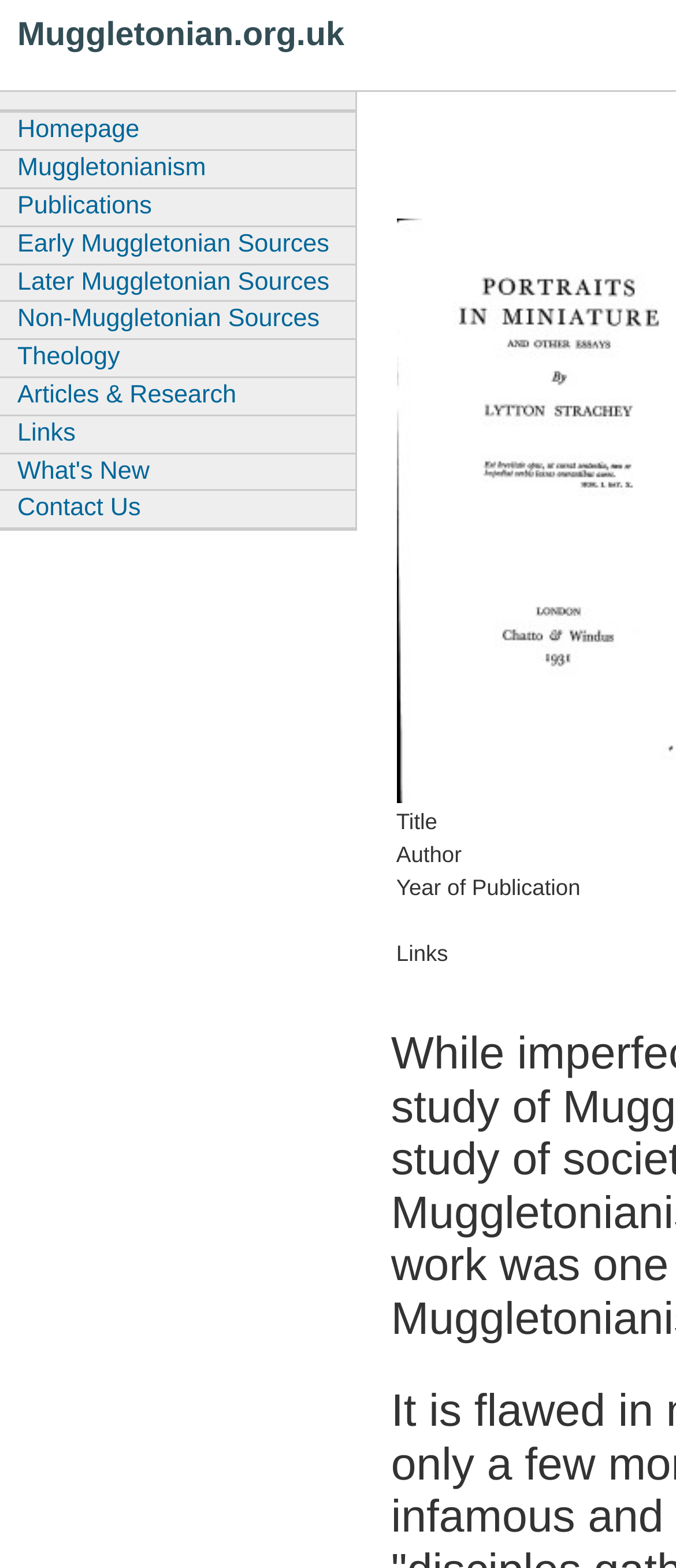Identify the bounding box coordinates of the area that should be clicked in order to complete the given instruction: "explore theology". The bounding box coordinates should be four float numbers between 0 and 1, i.e., [left, top, right, bottom].

[0.0, 0.216, 0.525, 0.24]